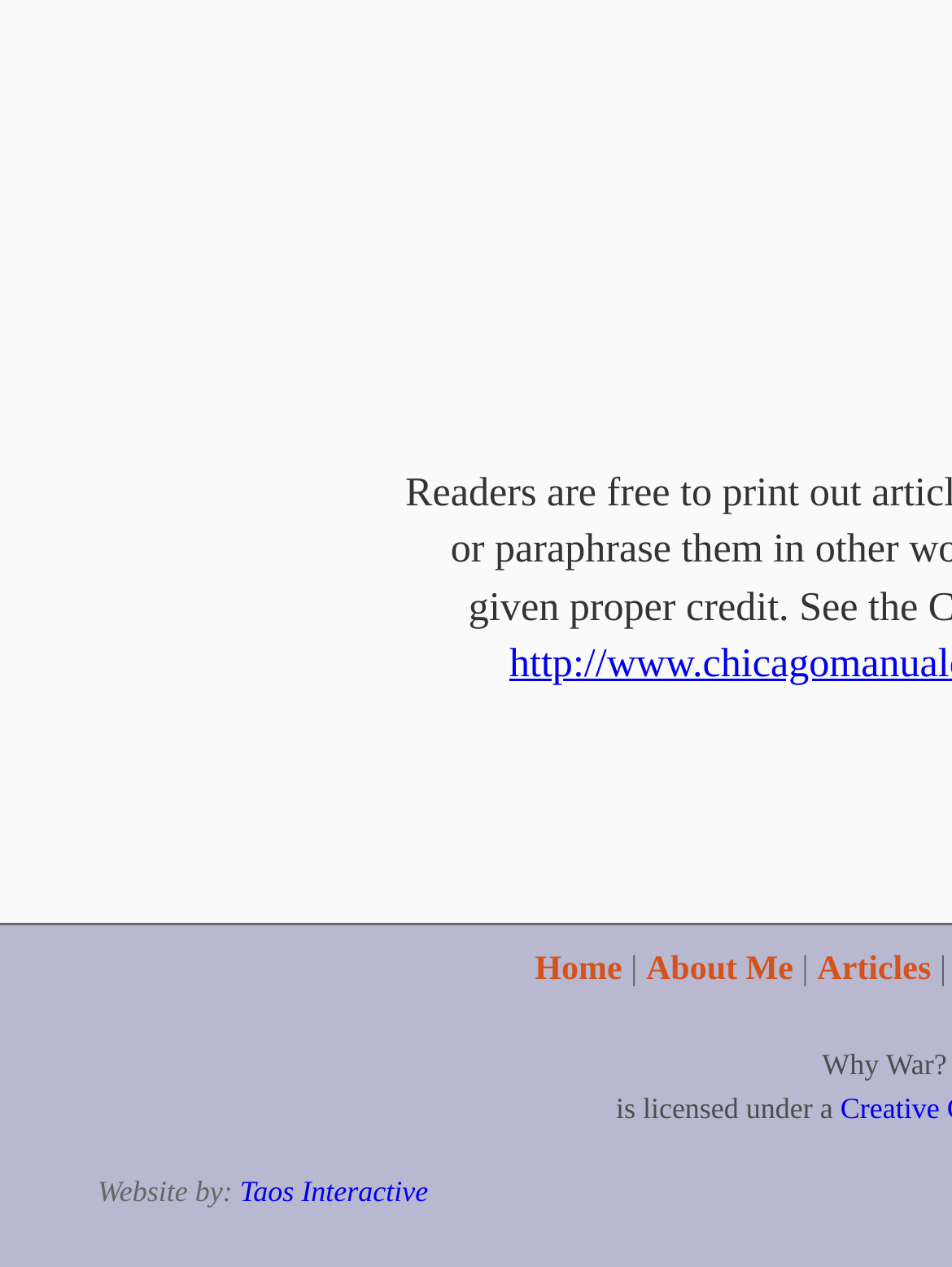Using the details in the image, give a detailed response to the question below:
Who created the website?

The website was created by Taos Interactive, as indicated by the link 'Taos Interactive' located at the bottom of the webpage with a bounding box of [0.252, 0.927, 0.45, 0.954].